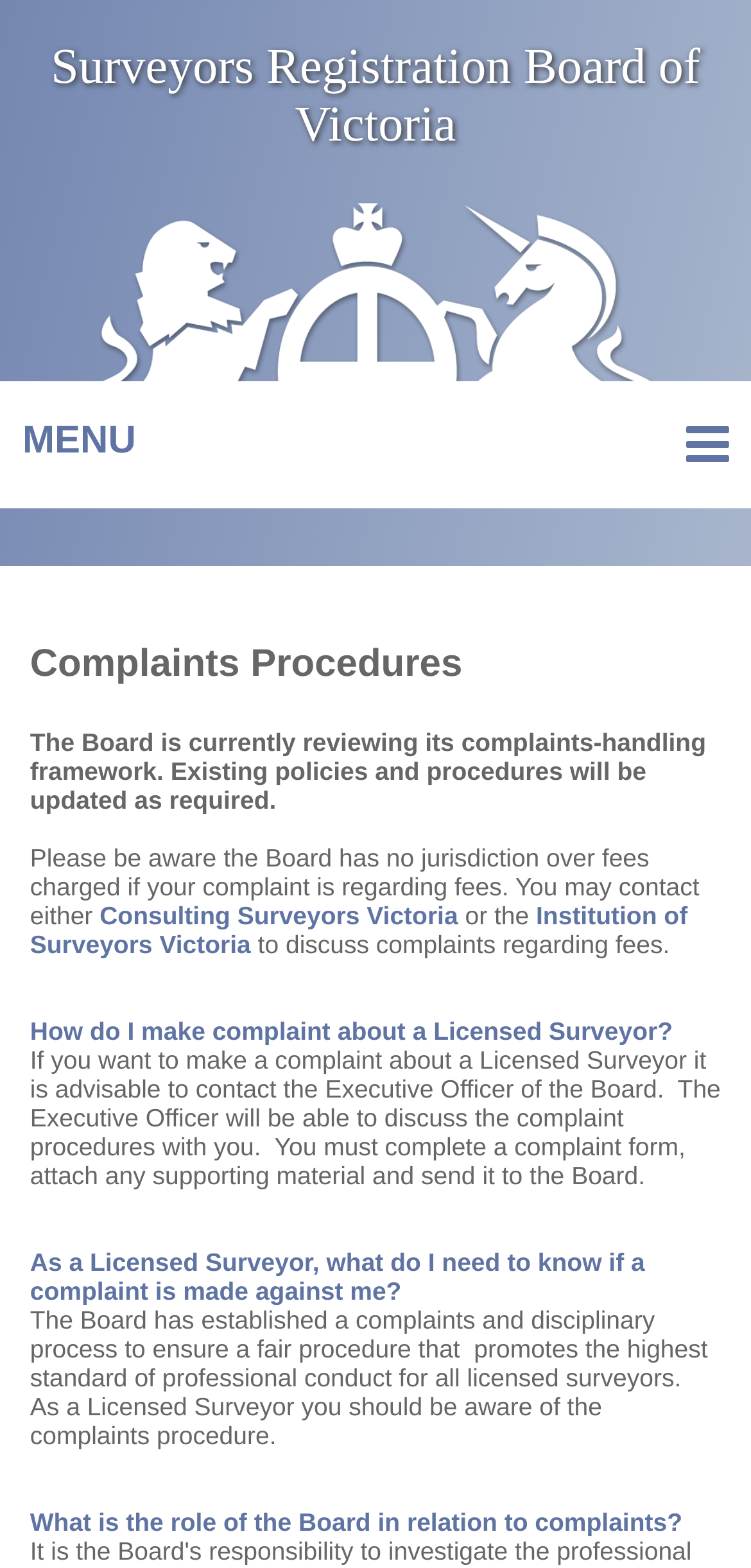Identify the bounding box coordinates for the UI element described as: "Menu". The coordinates should be provided as four floats between 0 and 1: [left, top, right, bottom].

[0.0, 0.267, 1.0, 0.299]